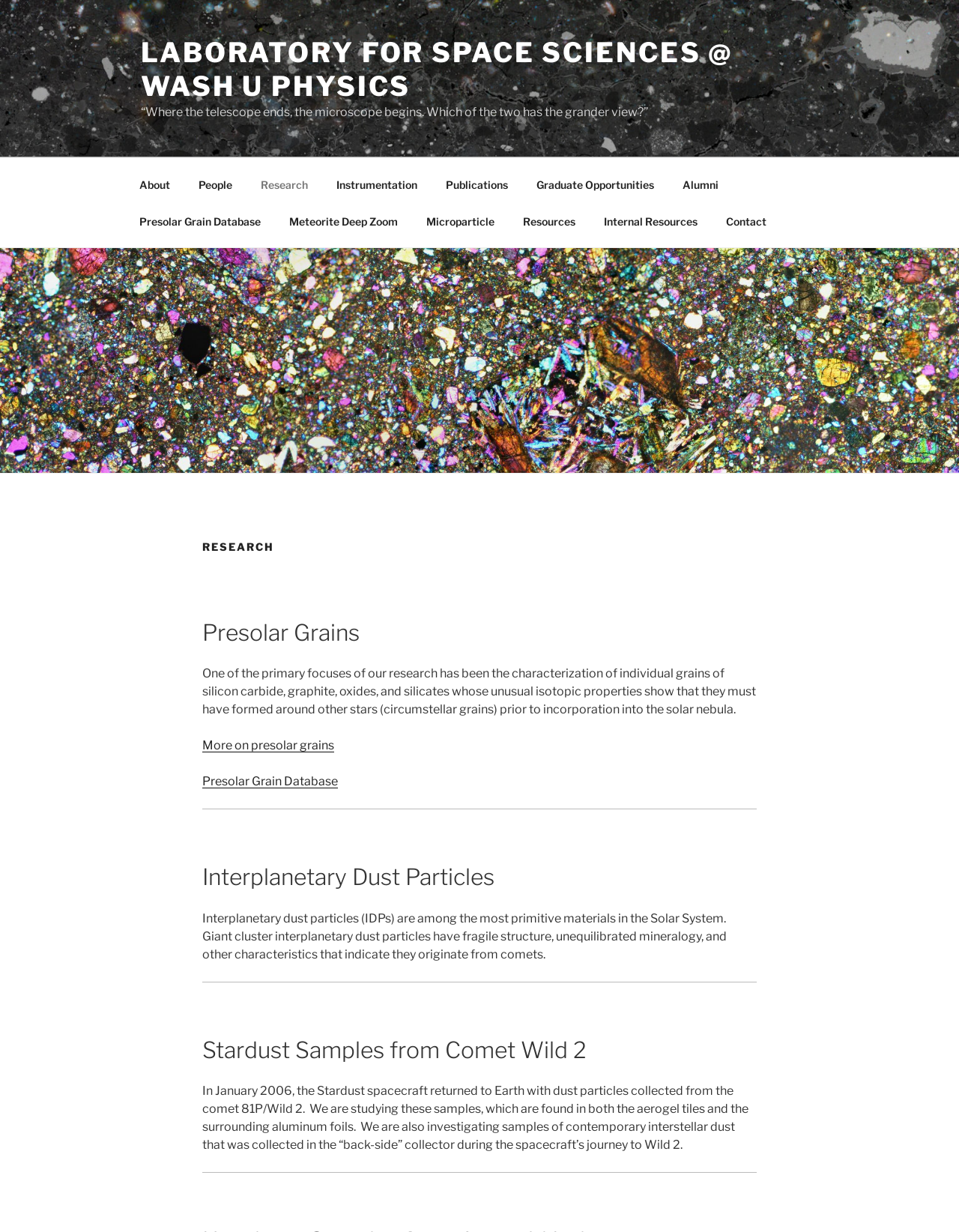Bounding box coordinates should be provided in the format (top-left x, top-left y, bottom-right x, bottom-right y) with all values between 0 and 1. Identify the bounding box for this UI element: title="To Top"

None